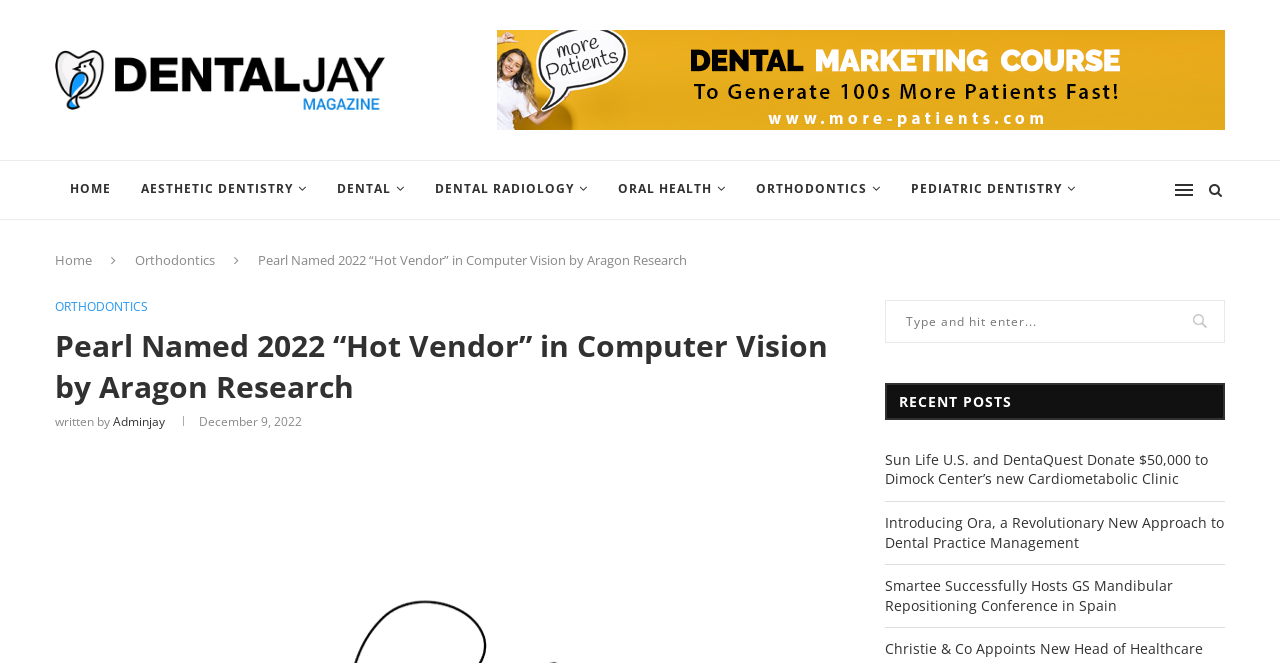What is the name of the magazine?
Using the image, elaborate on the answer with as much detail as possible.

The name of the magazine can be found in the top-left corner of the webpage, where it says 'Dental Jay' in a logo format.